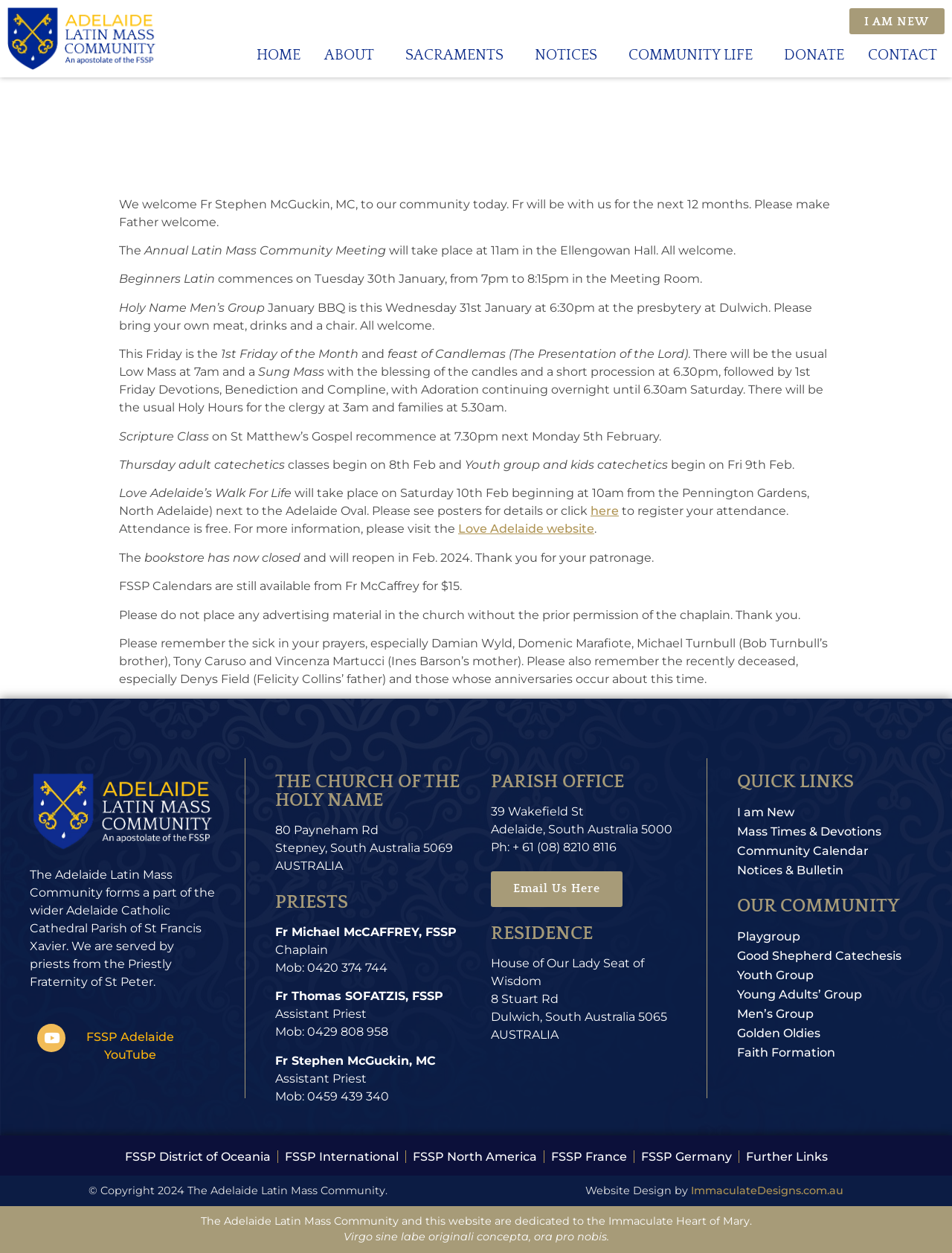Refer to the image and provide an in-depth answer to the question: 
What is the address of the parish office?

I found the address of the parish office by looking at the 'PARISH OFFICE' section of the webpage. The address is '39 Wakefield St, Adelaide, South Australia 5000'.